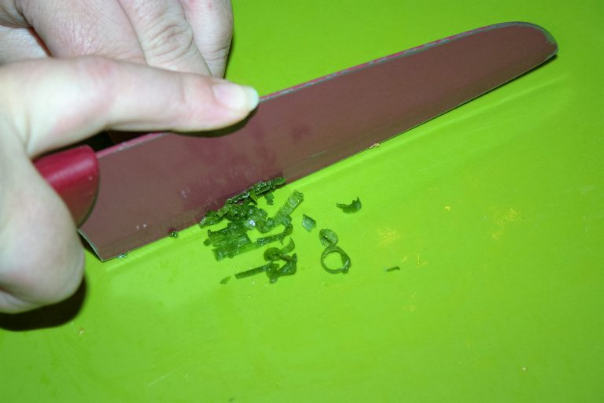Illustrate the image with a detailed caption.

In this vibrant and engaging kitchen scene, a hand is skillfully chopping green onions on a bright green cutting board. The image captures the precise moment where the knife, featuring a red handle, hovers above the finely chopped pieces of the green onion, showcasing the meticulous effort put into meal preparation. This step is likely part of the process for making a delicious spinach omelet, emphasizing the importance of fresh ingredients in creating flavorful dishes. The thoughtful composition highlights both the cooking technique and the colorful kitchen setting, inviting viewers to appreciate the art of cooking.